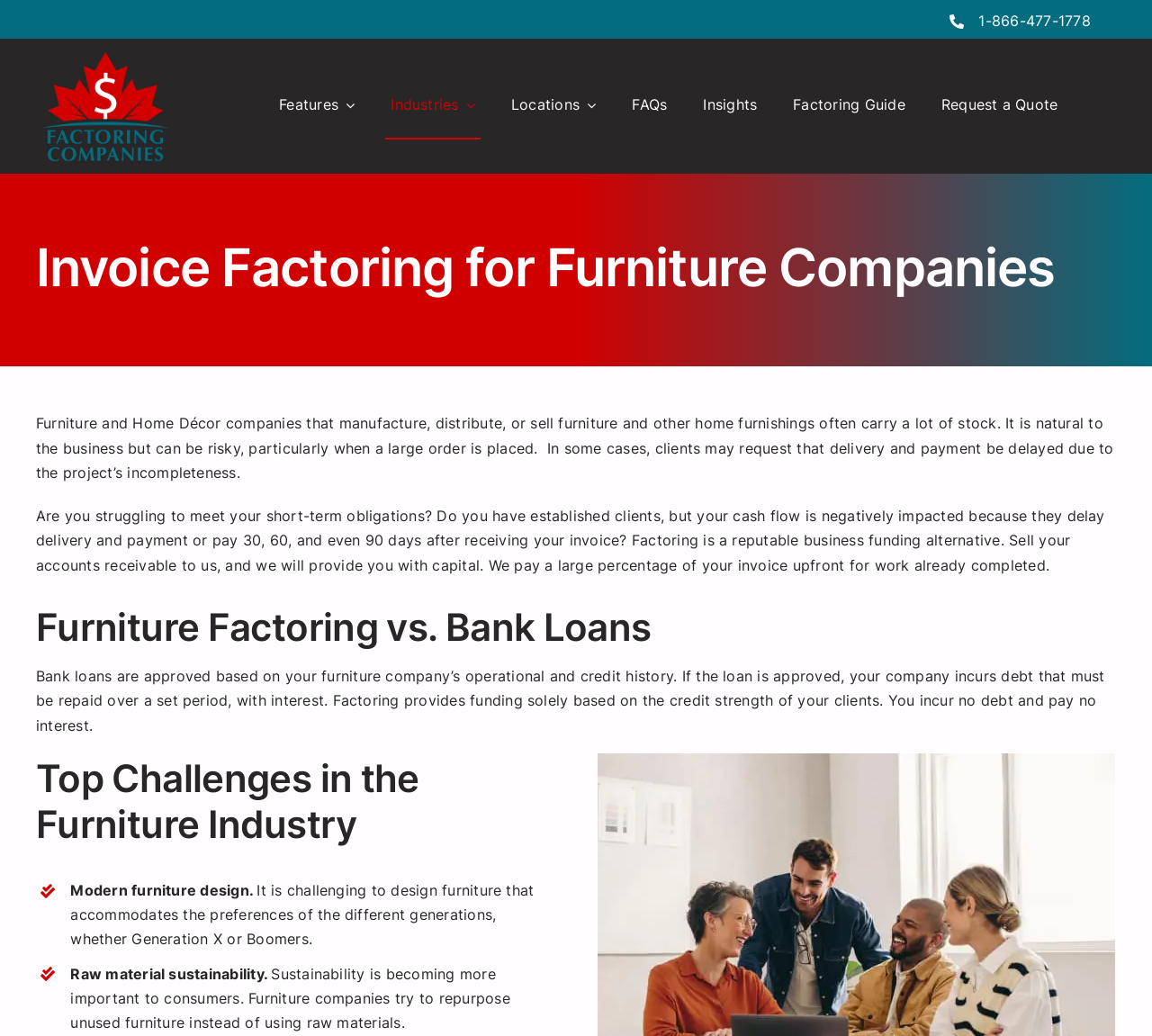What is the purpose of factoring according to the webpage?
Analyze the image and deliver a detailed answer to the question.

I found the purpose of factoring by reading the text on the webpage, which states that factoring provides capital for work already completed, and that it is a business funding alternative that can help furniture companies meet their short-term obligations.